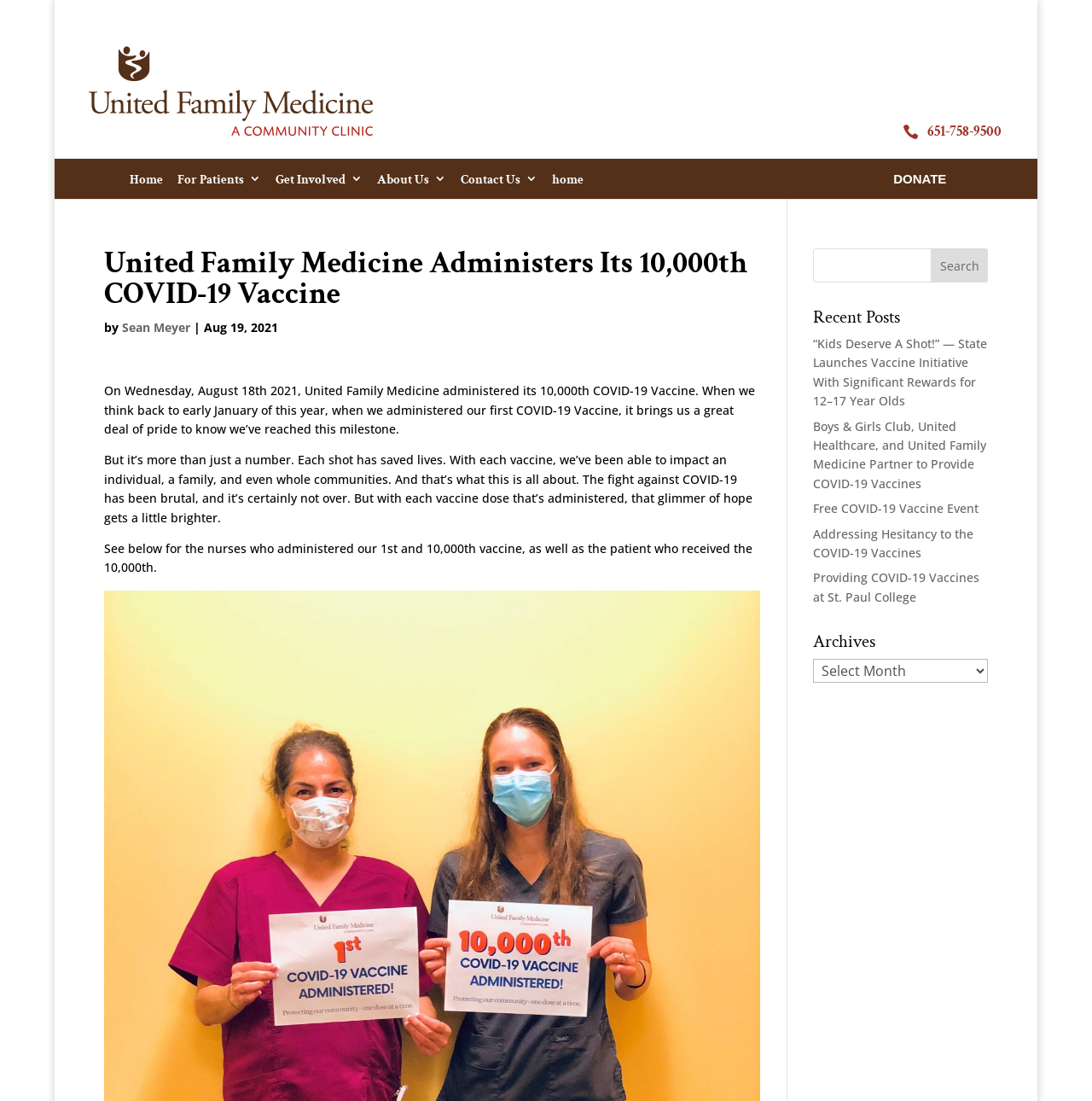Specify the bounding box coordinates of the element's region that should be clicked to achieve the following instruction: "Donate to United Family Medicine". The bounding box coordinates consist of four float numbers between 0 and 1, in the format [left, top, right, bottom].

[0.818, 0.157, 0.867, 0.18]